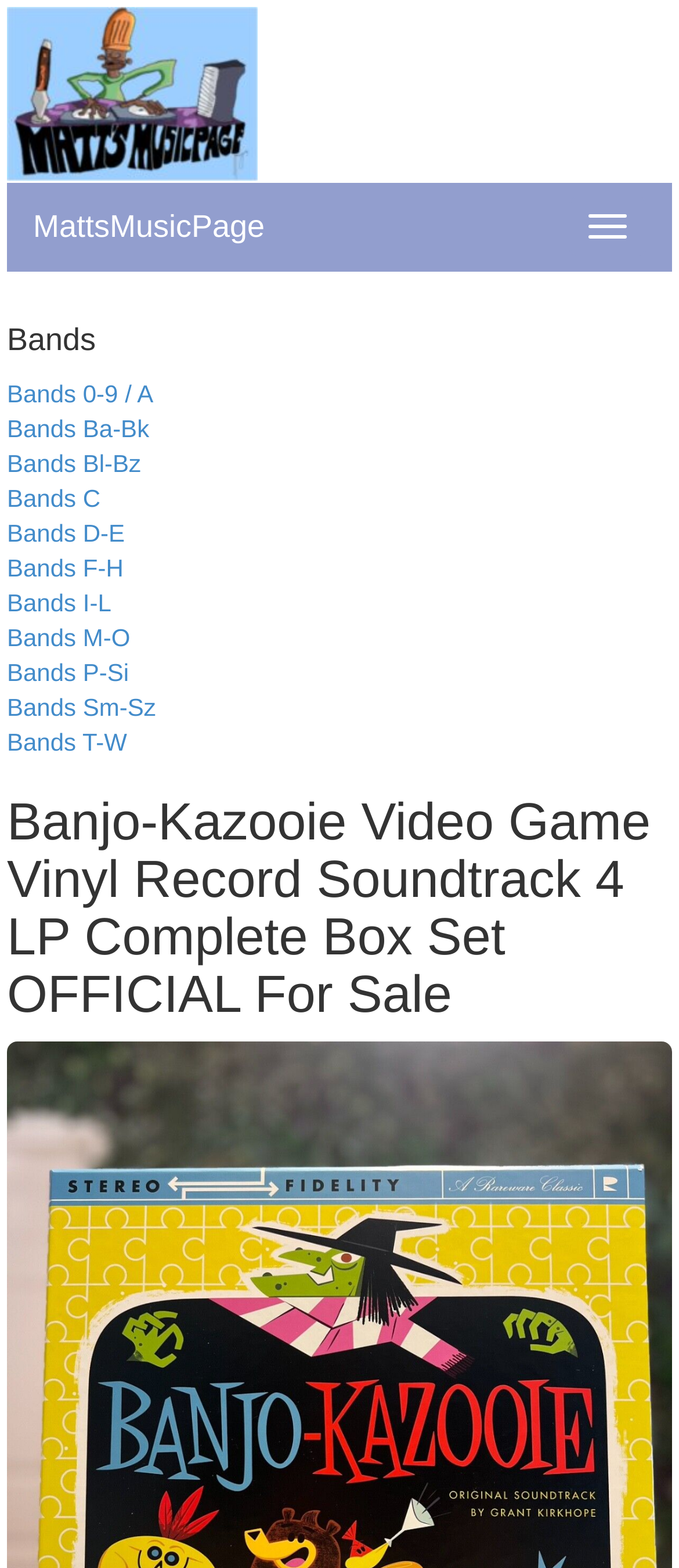Please determine the bounding box coordinates for the UI element described as: "Bands 0-9 / A".

[0.01, 0.242, 0.226, 0.26]